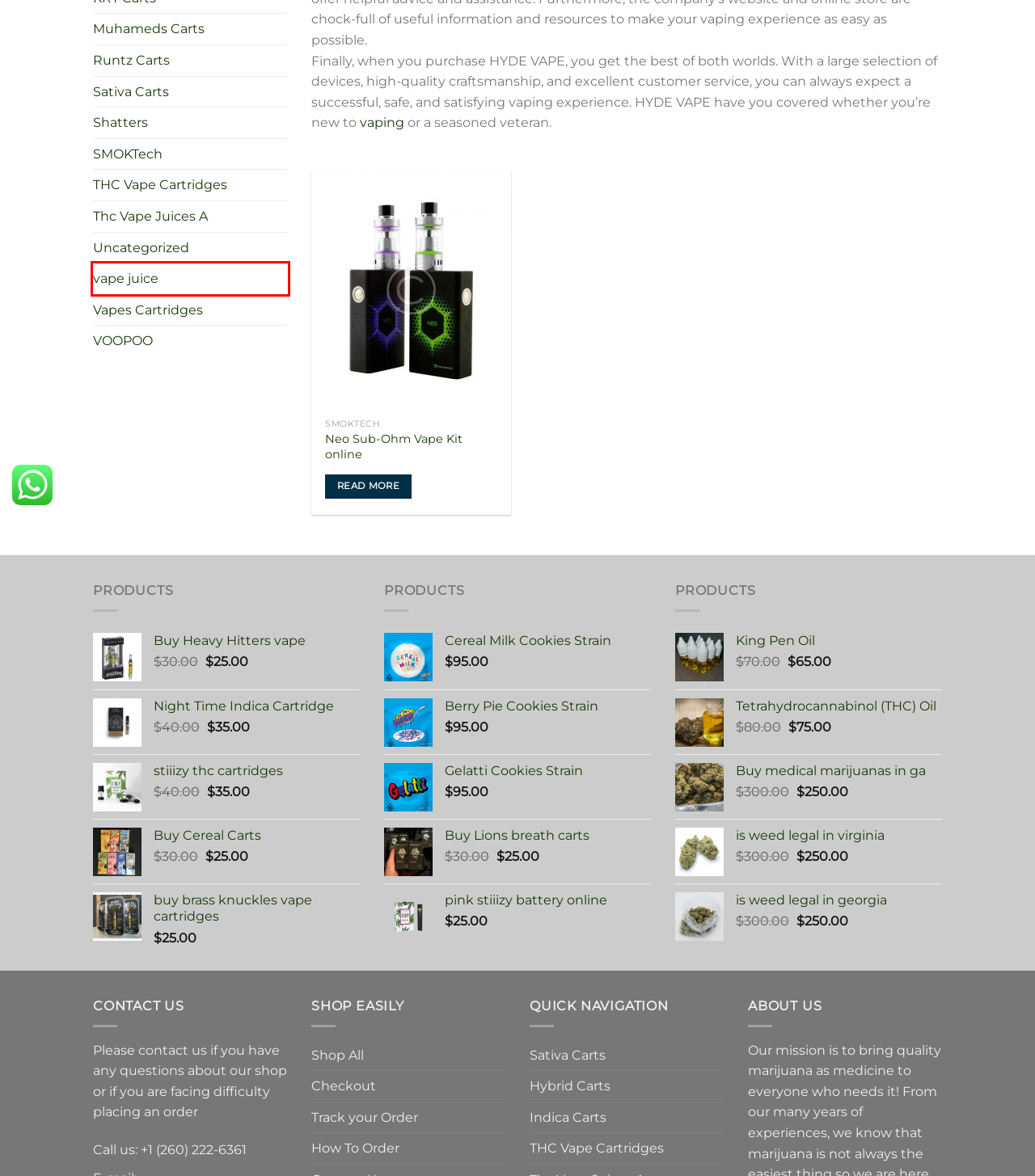Given a screenshot of a webpage with a red rectangle bounding box around a UI element, select the best matching webpage description for the new webpage that appears after clicking the highlighted element. The candidate descriptions are:
A. is weed legal in virginia - Get High Vapes
B. VOOPOO- Get High Vapes - Buy voopoo vapes online - Buy voopoo drag x
C. Cereal Milk Cookies Strain - Get High Vapes
D. vape juice - Get High Vapes
E. Neo Sub-Ohm Vape Kit online - Get High Vapes
F. Runtz Carts - Get High Vapes - Runtz Carts Disposable - Buy Runtz Carts
G. Berry Pie Cookies Strain - Get High Vapes
H. stiiizy thc cartridges - Get High Vapes -Buy Stiiizy Cartridge

D